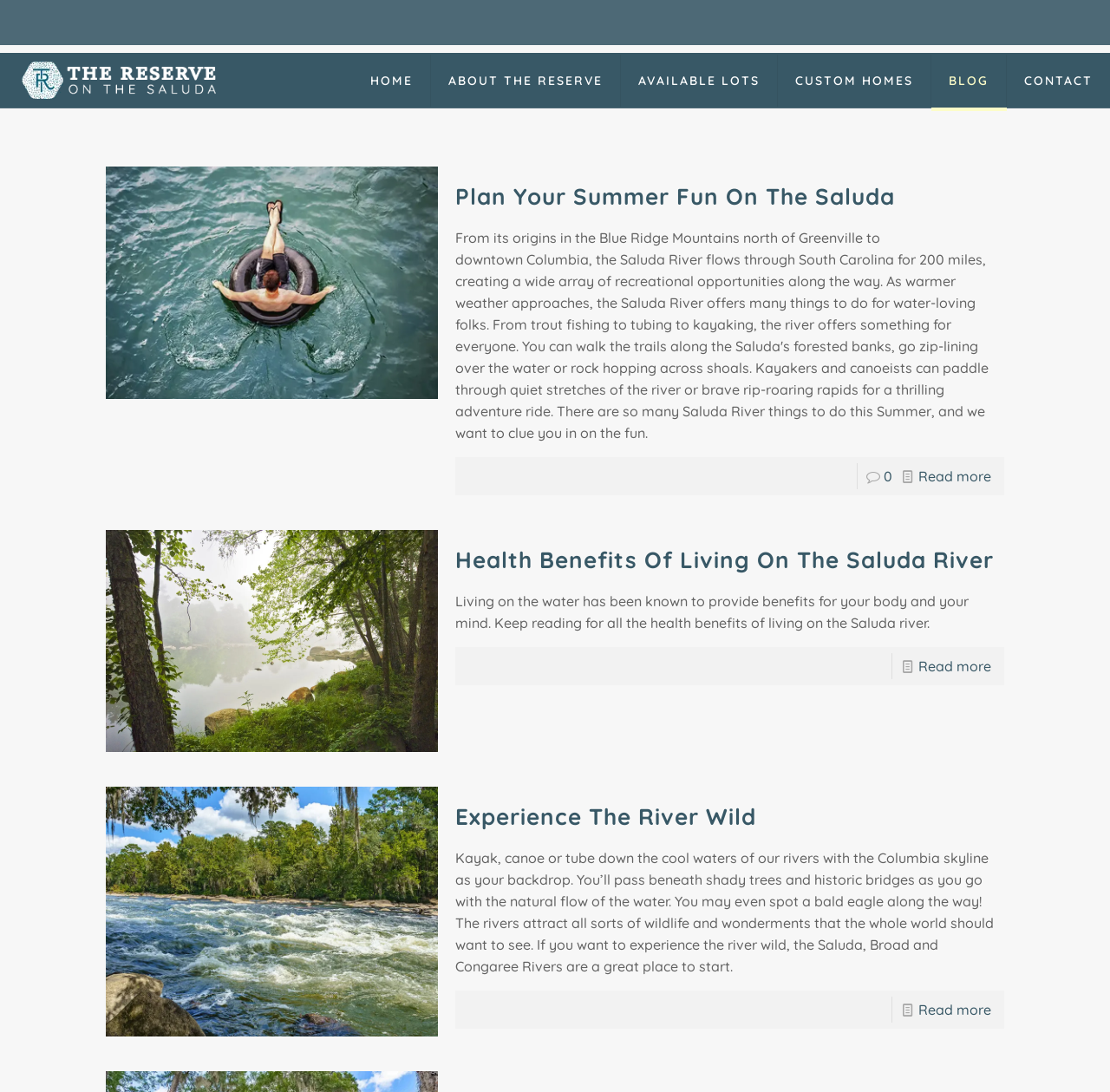Locate the bounding box coordinates of the area you need to click to fulfill this instruction: 'View the blog post about health benefits of living on the Saluda River'. The coordinates must be in the form of four float numbers ranging from 0 to 1: [left, top, right, bottom].

[0.41, 0.5, 0.896, 0.526]